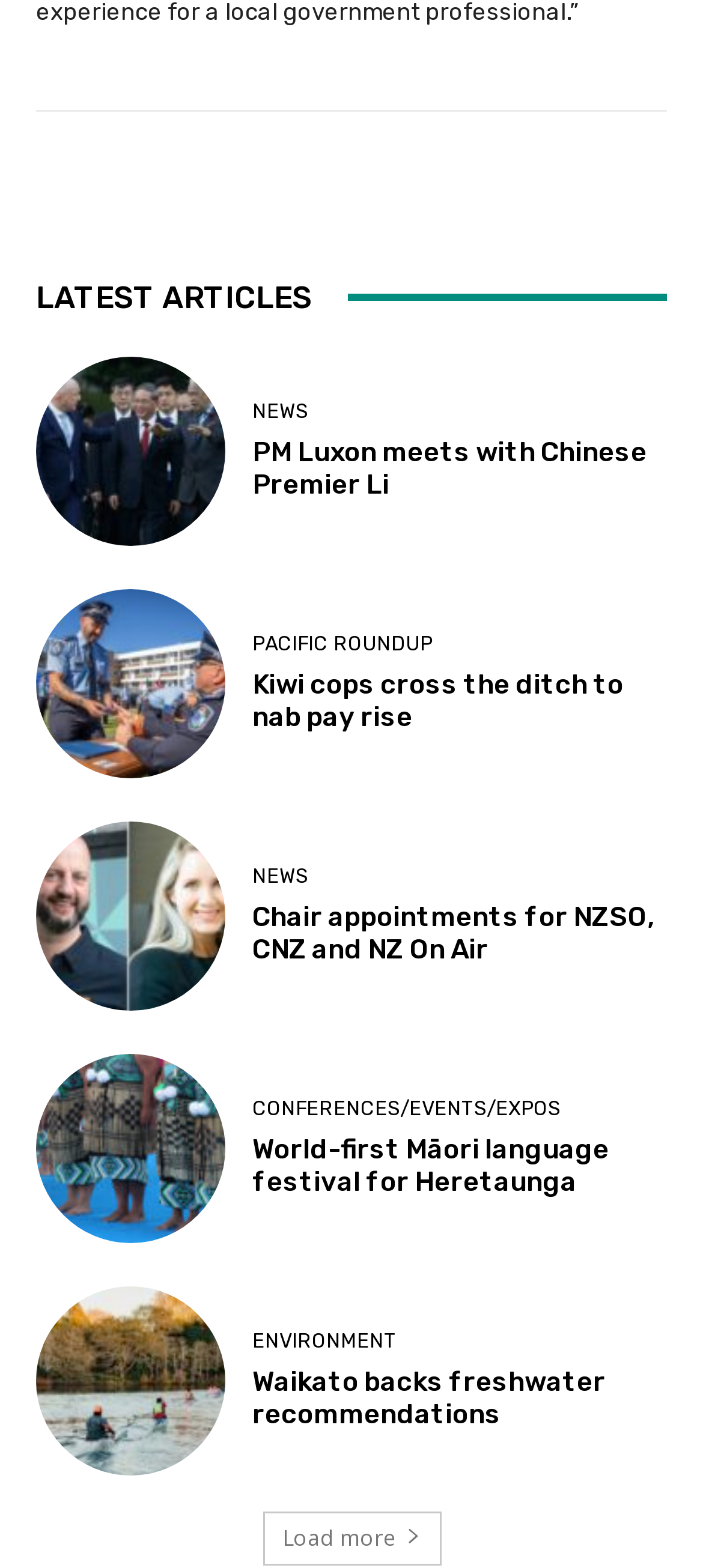Look at the image and answer the question in detail:
How many categories are listed on the current page?

There are 4 categories listed on the current page, which are 'NEWS', 'PACIFIC ROUNDUP', 'CONFERENCES/EVENTS/EXPOS', and 'ENVIRONMENT'.